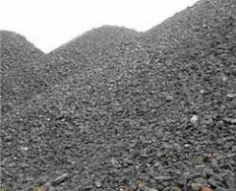Use a single word or phrase to answer this question: 
What is the primary component of the mining industry?

Ores